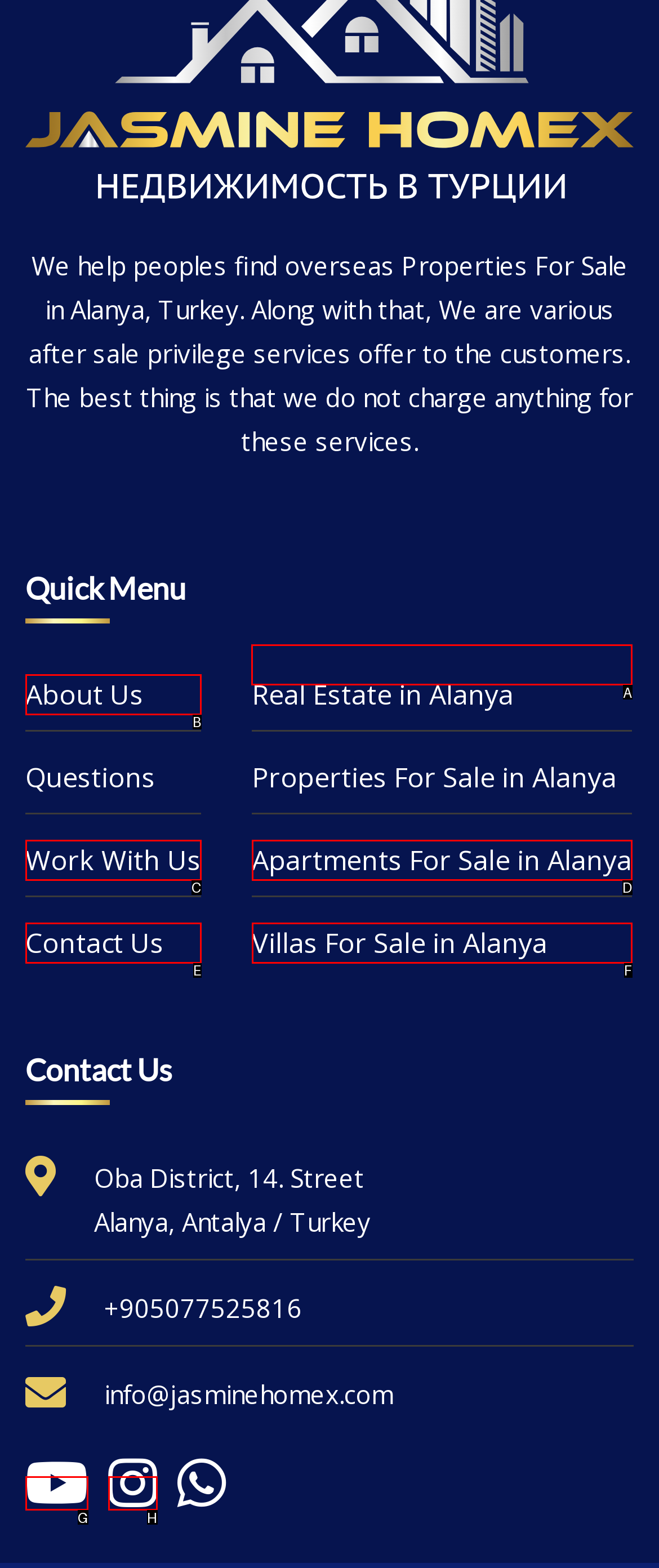Indicate the HTML element to be clicked to accomplish this task: Like the post Respond using the letter of the correct option.

None